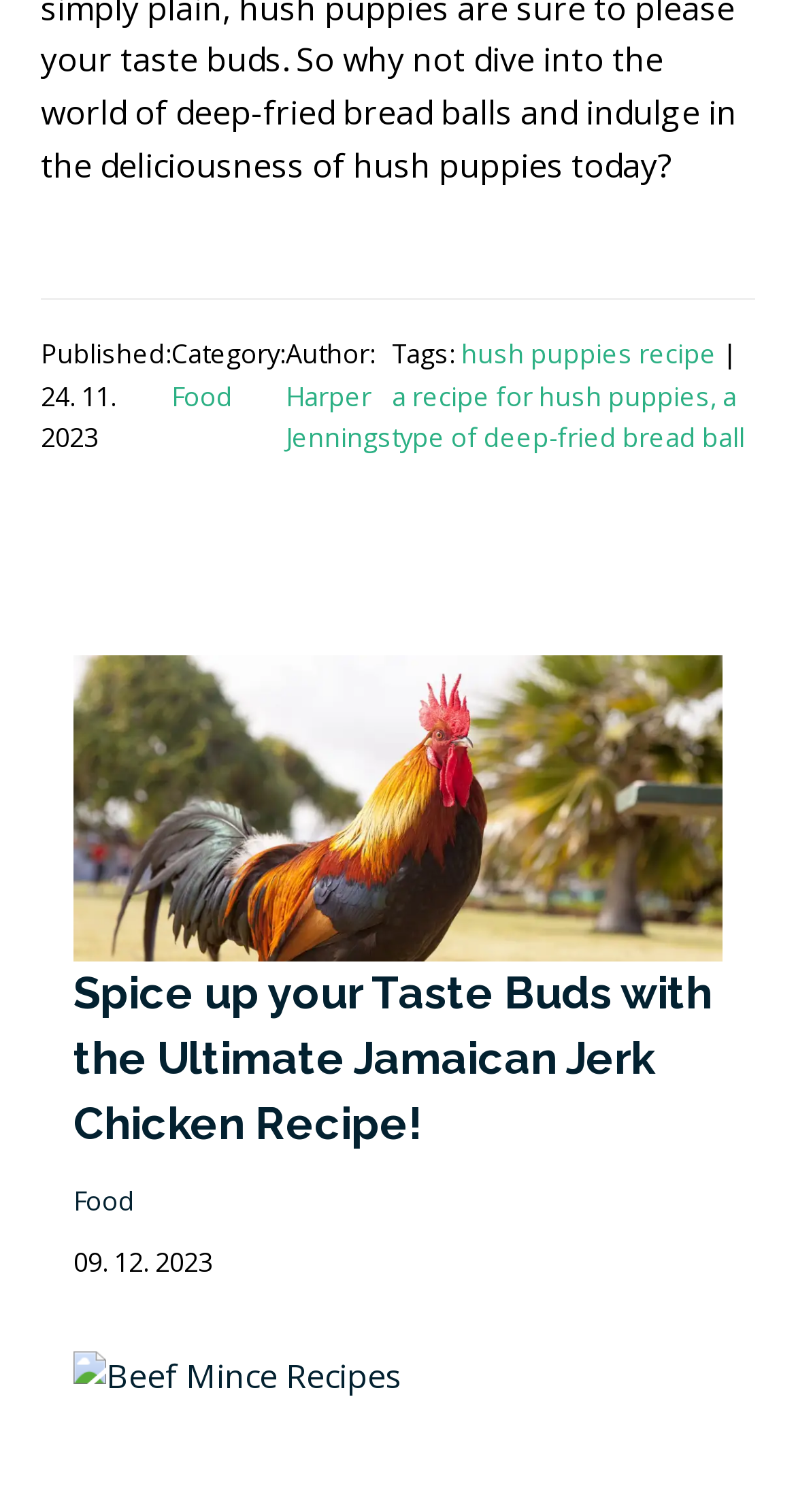Show the bounding box coordinates of the region that should be clicked to follow the instruction: "Check the author of the article."

[0.359, 0.249, 0.492, 0.301]